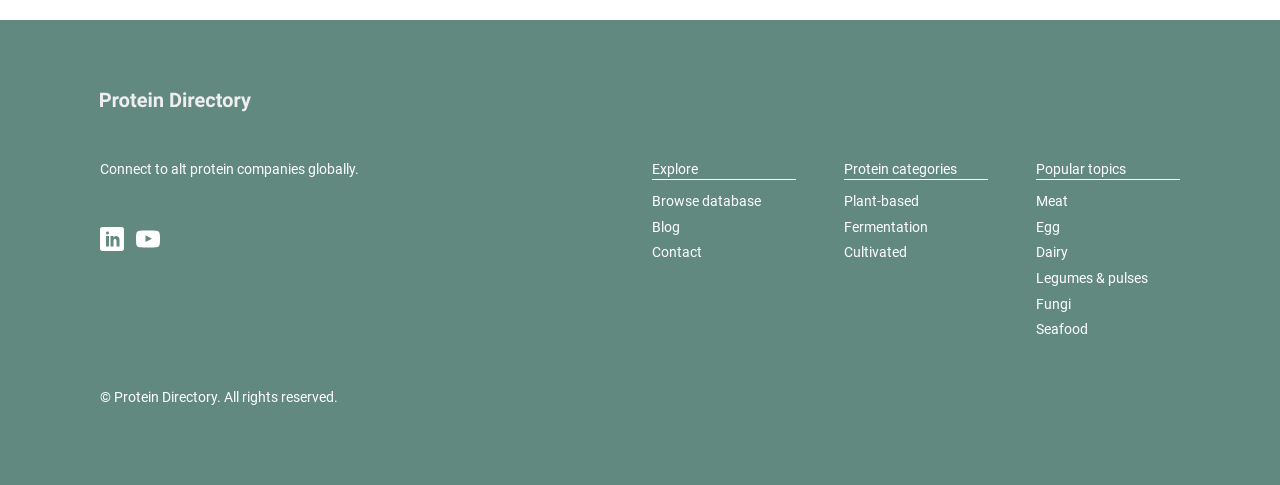What is the last link on the webpage? Please answer the question using a single word or phrase based on the image.

Seafood